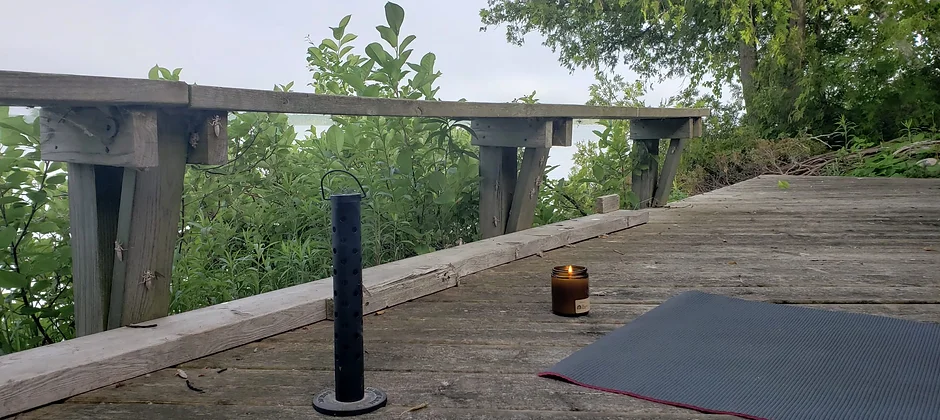Provide a short answer using a single word or phrase for the following question: 
What is the purpose of the cylindrical incense holder?

Peaceful meditation